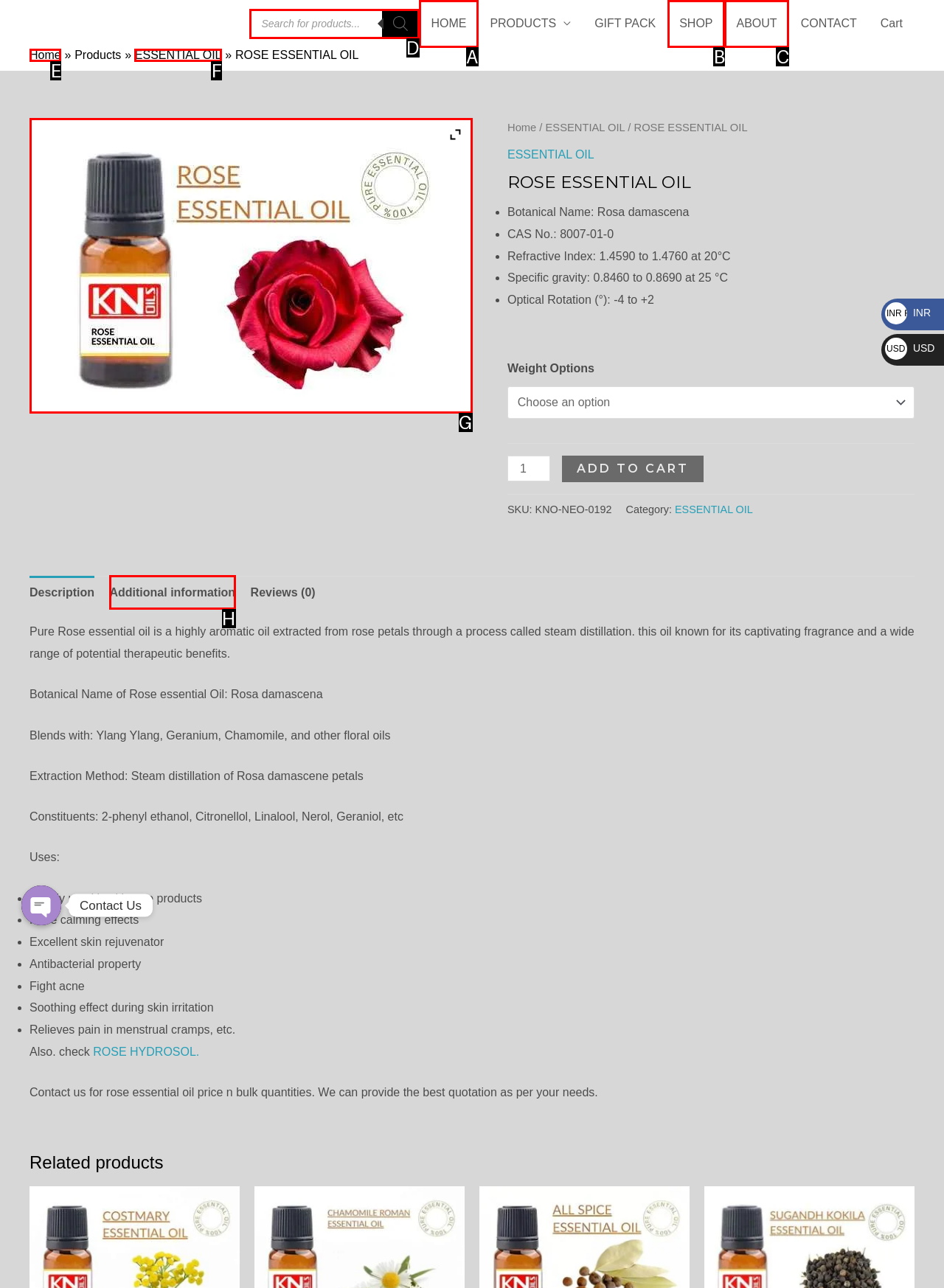Match the element description: Home to the correct HTML element. Answer with the letter of the selected option.

E